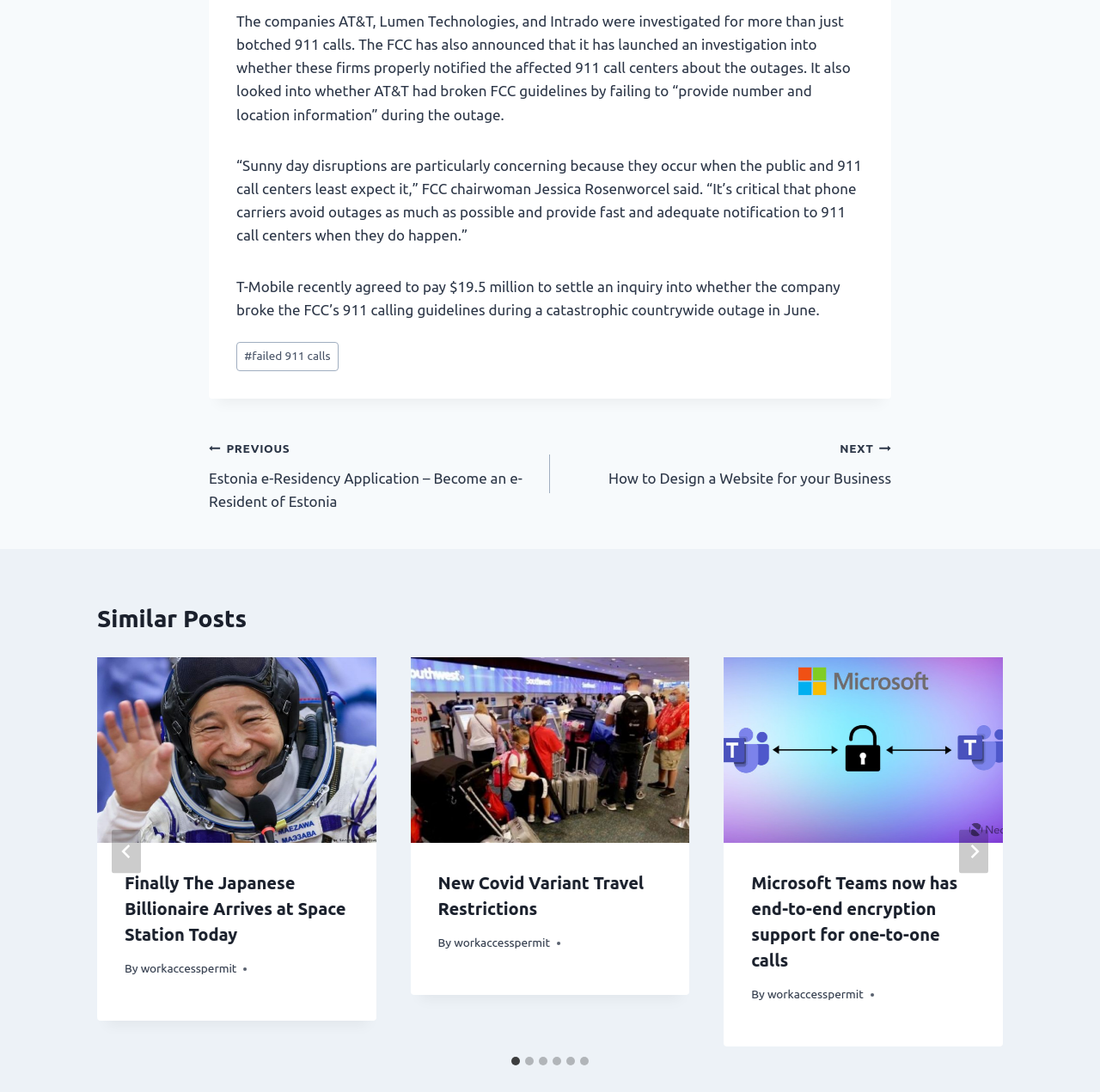Show me the bounding box coordinates of the clickable region to achieve the task as per the instruction: "Click on the 'Finally The Japanese Billionaire Arrives at Space Station Today' article".

[0.088, 0.602, 0.342, 0.772]